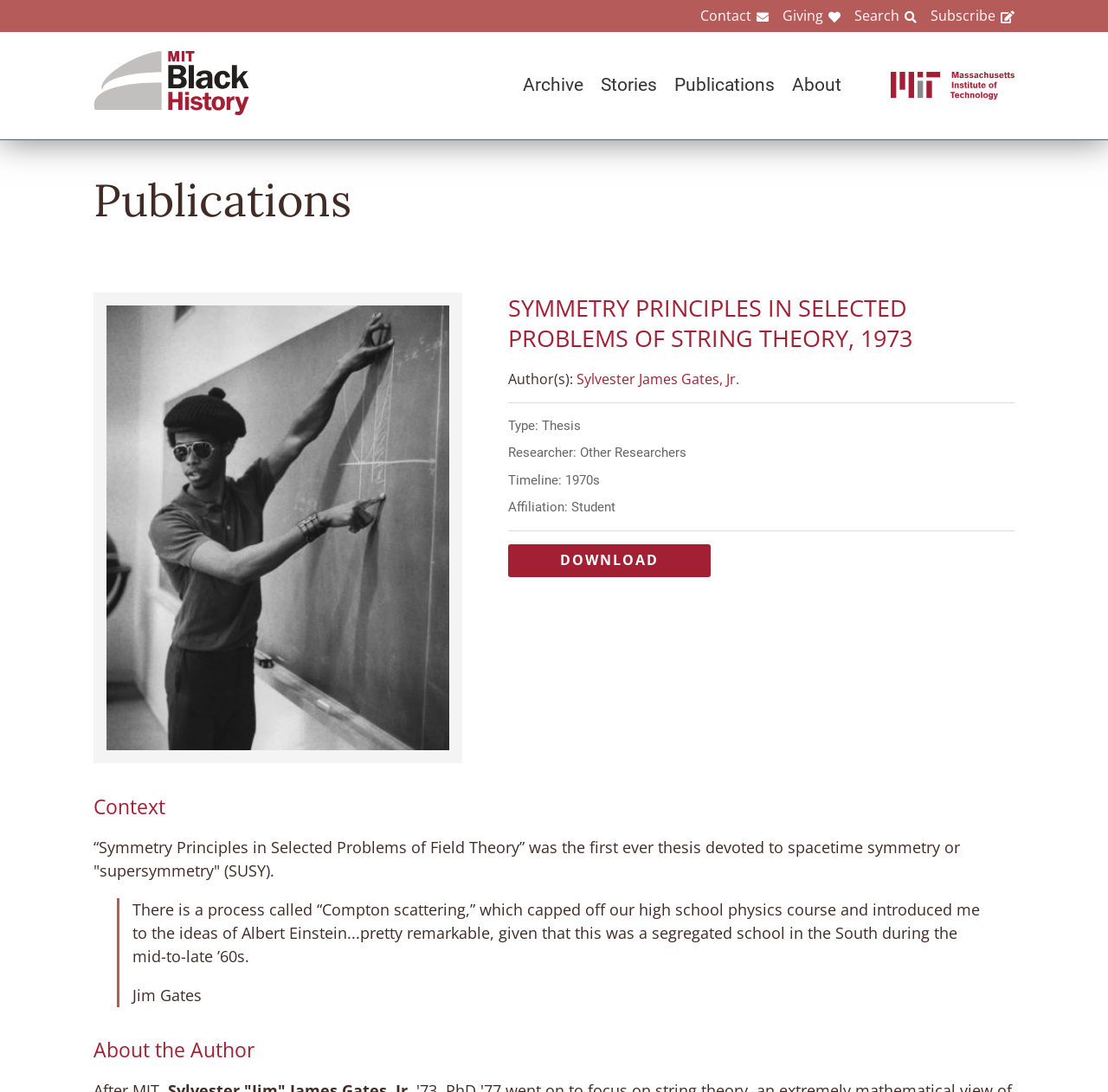What is the decade when the thesis was written?
Respond to the question with a single word or phrase according to the image.

1970s